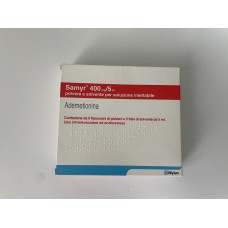Respond with a single word or phrase:
What is the purpose of the red stripe on the packaging?

To indicate the product name